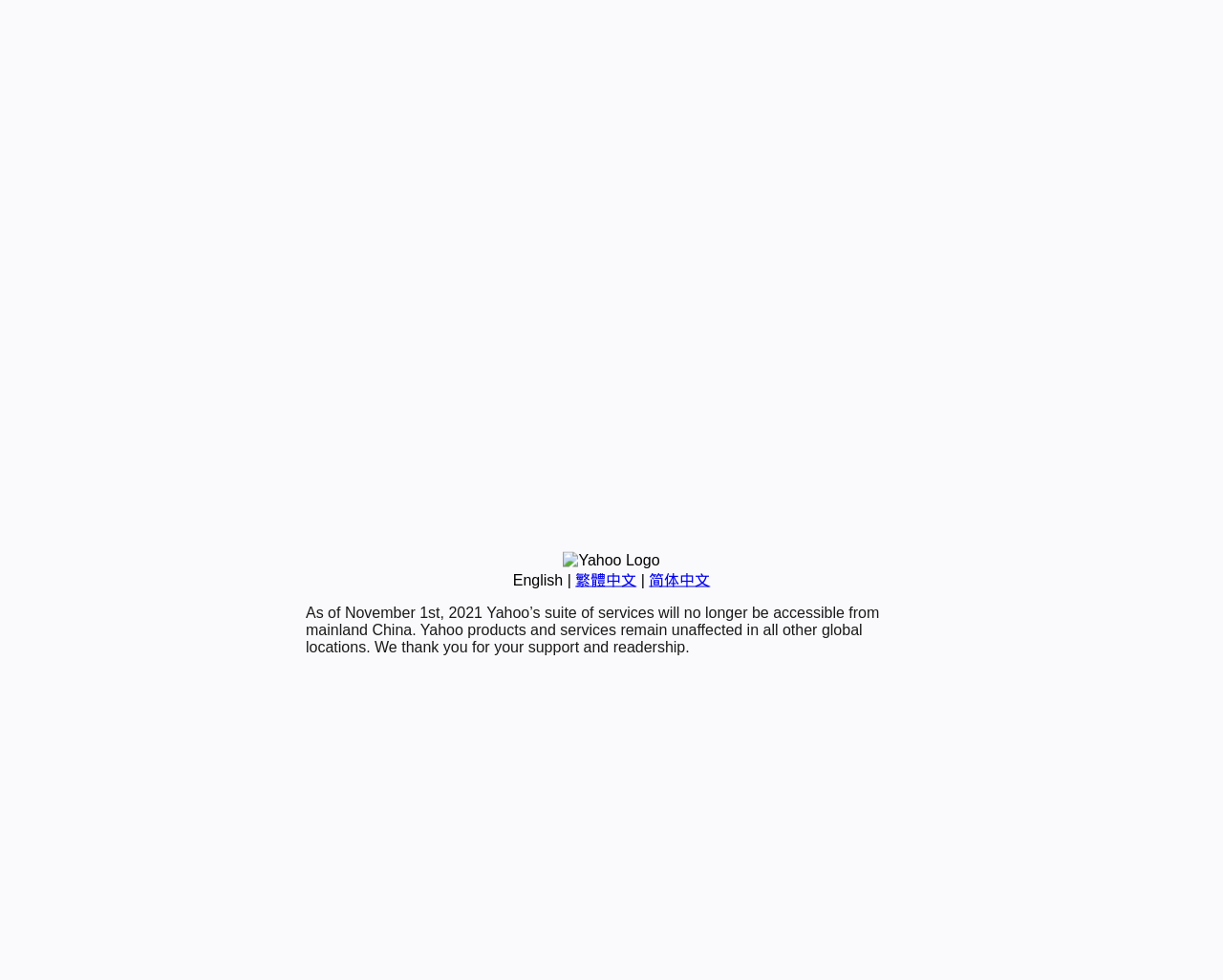Extract the bounding box coordinates for the UI element described by the text: "English". The coordinates should be in the form of [left, top, right, bottom] with values between 0 and 1.

[0.419, 0.583, 0.46, 0.6]